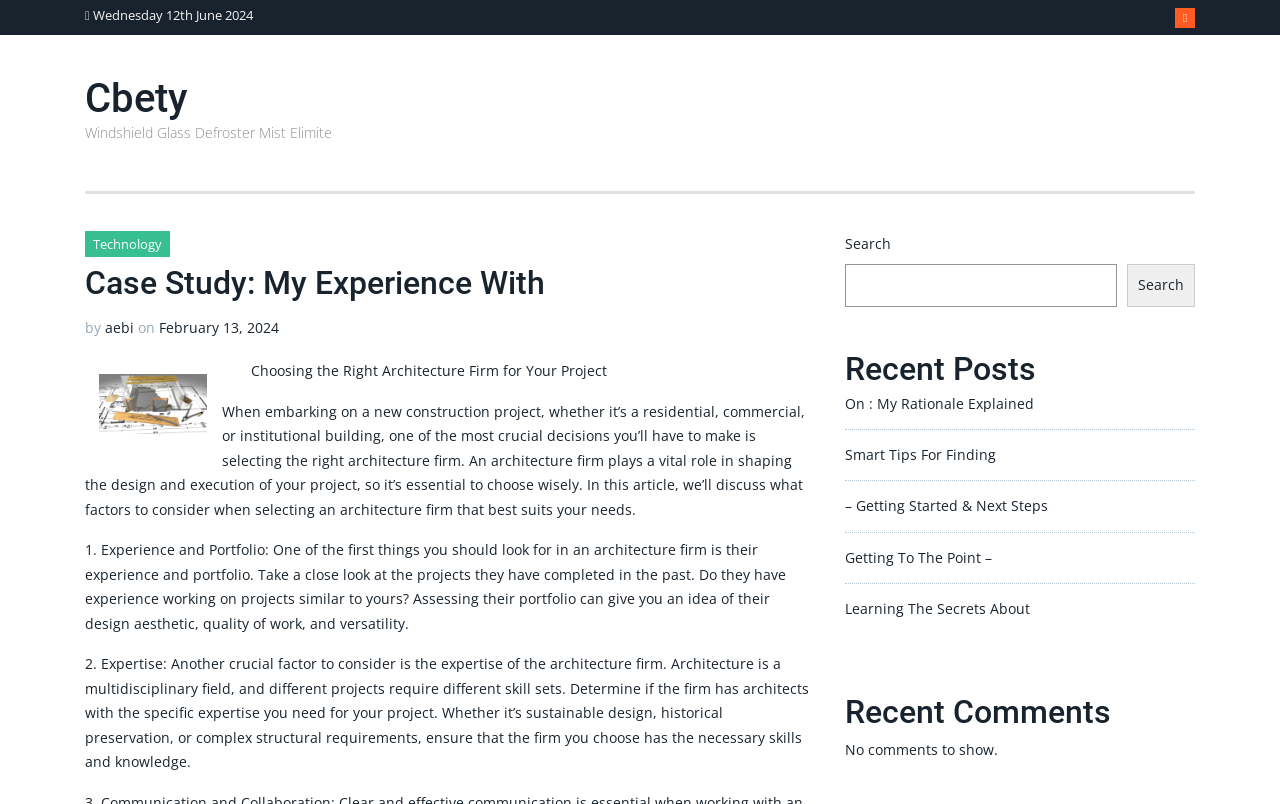Pinpoint the bounding box coordinates of the clickable element needed to complete the instruction: "Search for something". The coordinates should be provided as four float numbers between 0 and 1: [left, top, right, bottom].

[0.66, 0.329, 0.873, 0.382]